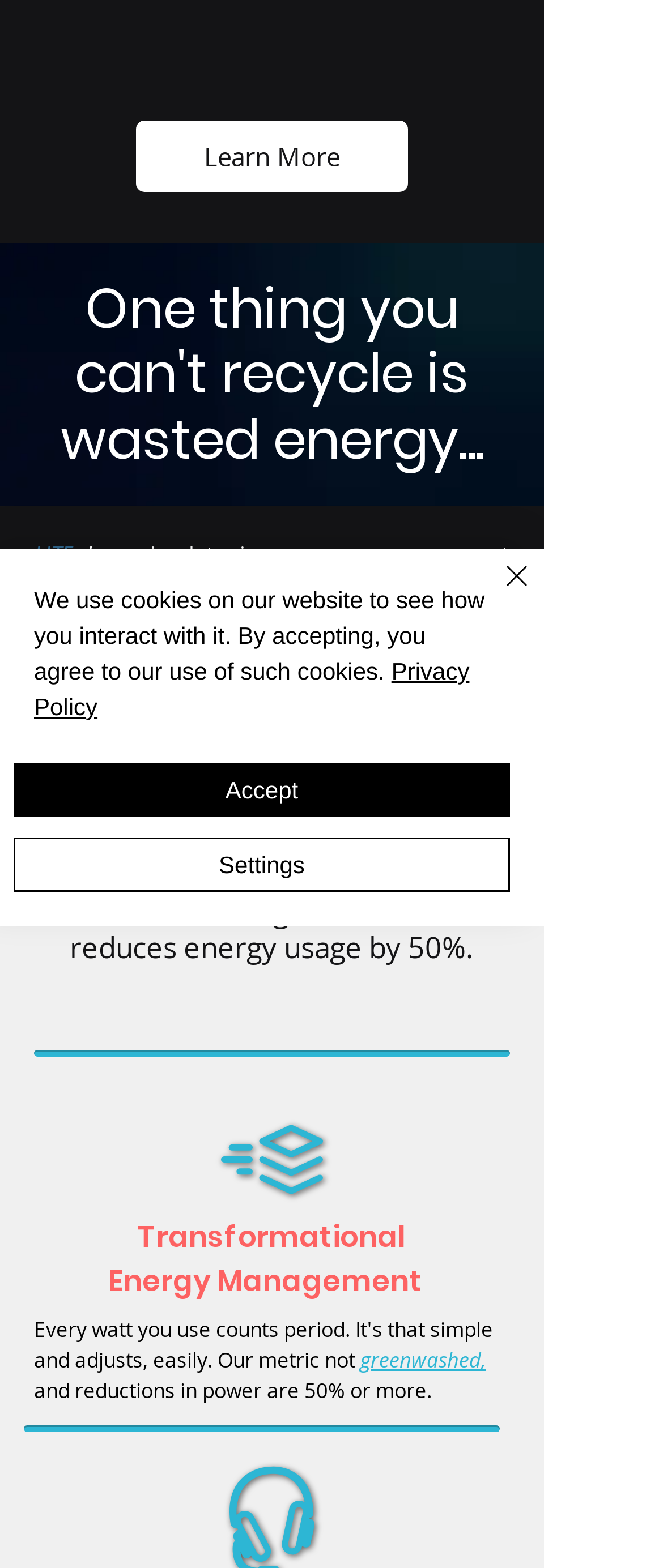What is the theme of the webpage?
Based on the screenshot, answer the question with a single word or phrase.

Energy Efficiency